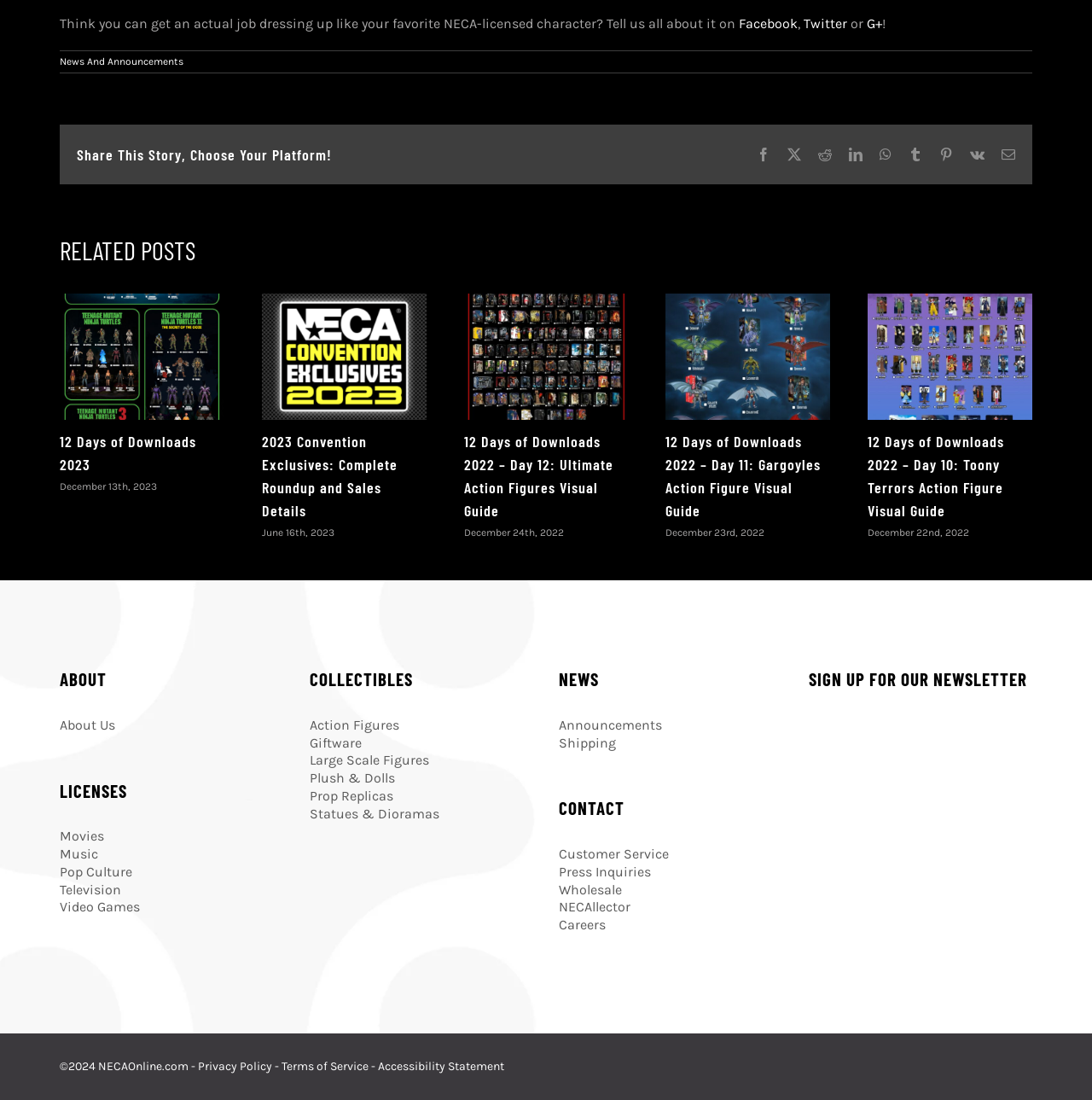Identify the bounding box for the UI element described as: "Home". The coordinates should be four float numbers between 0 and 1, i.e., [left, top, right, bottom].

None